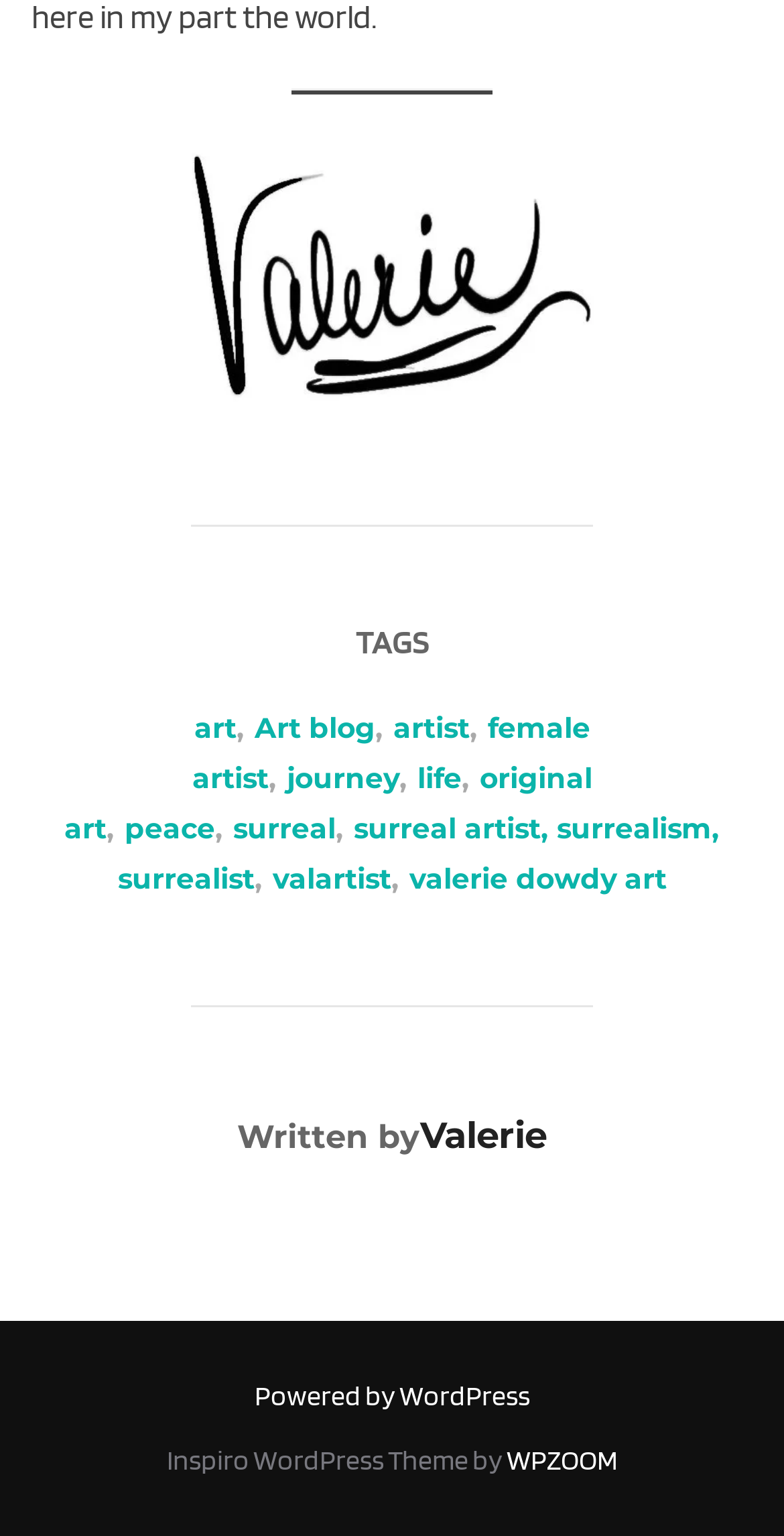Could you provide the bounding box coordinates for the portion of the screen to click to complete this instruction: "visit the 'Art blog'"?

[0.324, 0.462, 0.478, 0.485]